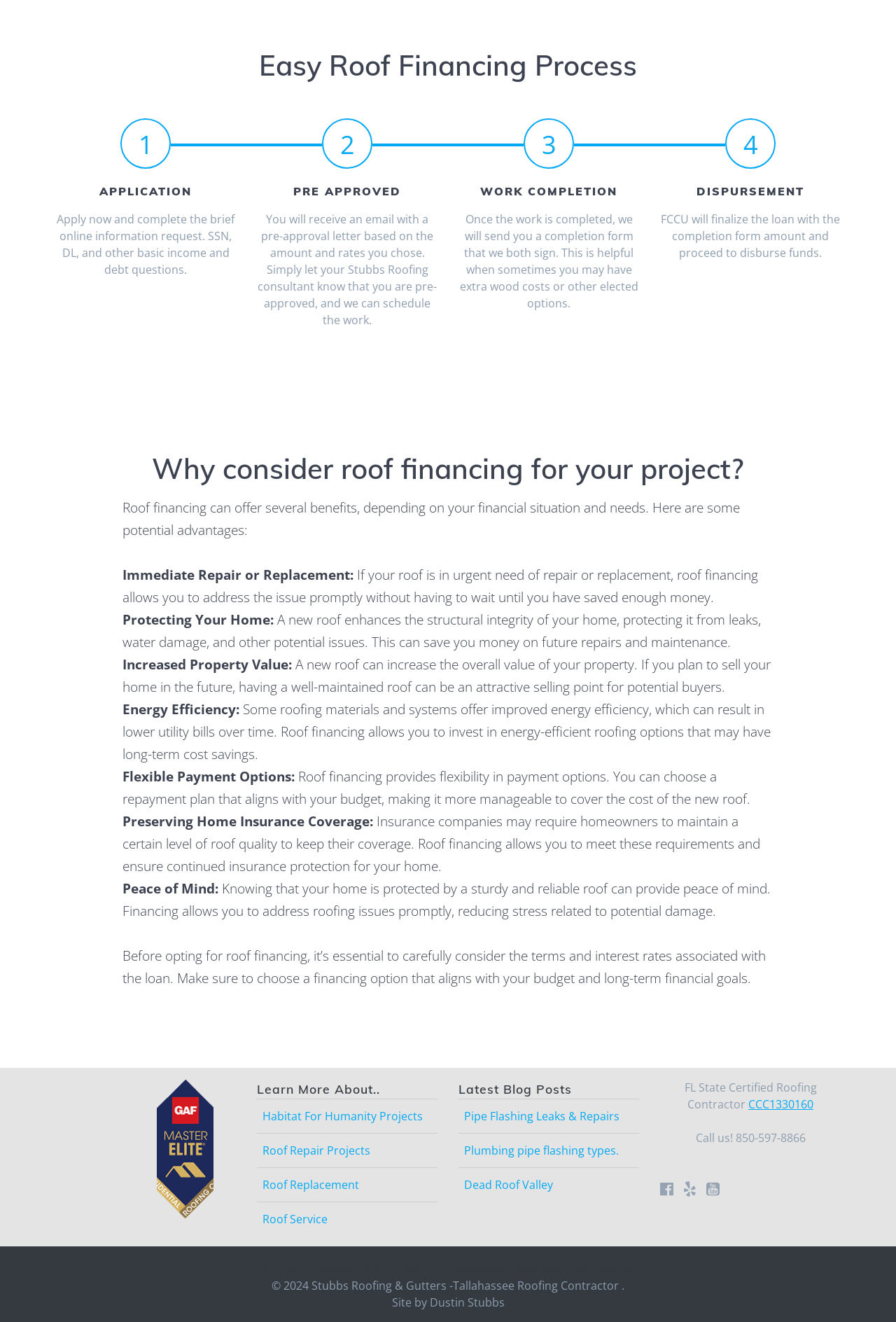Please identify the bounding box coordinates of the element that needs to be clicked to execute the following command: "Check the certification details". Provide the bounding box using four float numbers between 0 and 1, formatted as [left, top, right, bottom].

[0.835, 0.829, 0.908, 0.841]